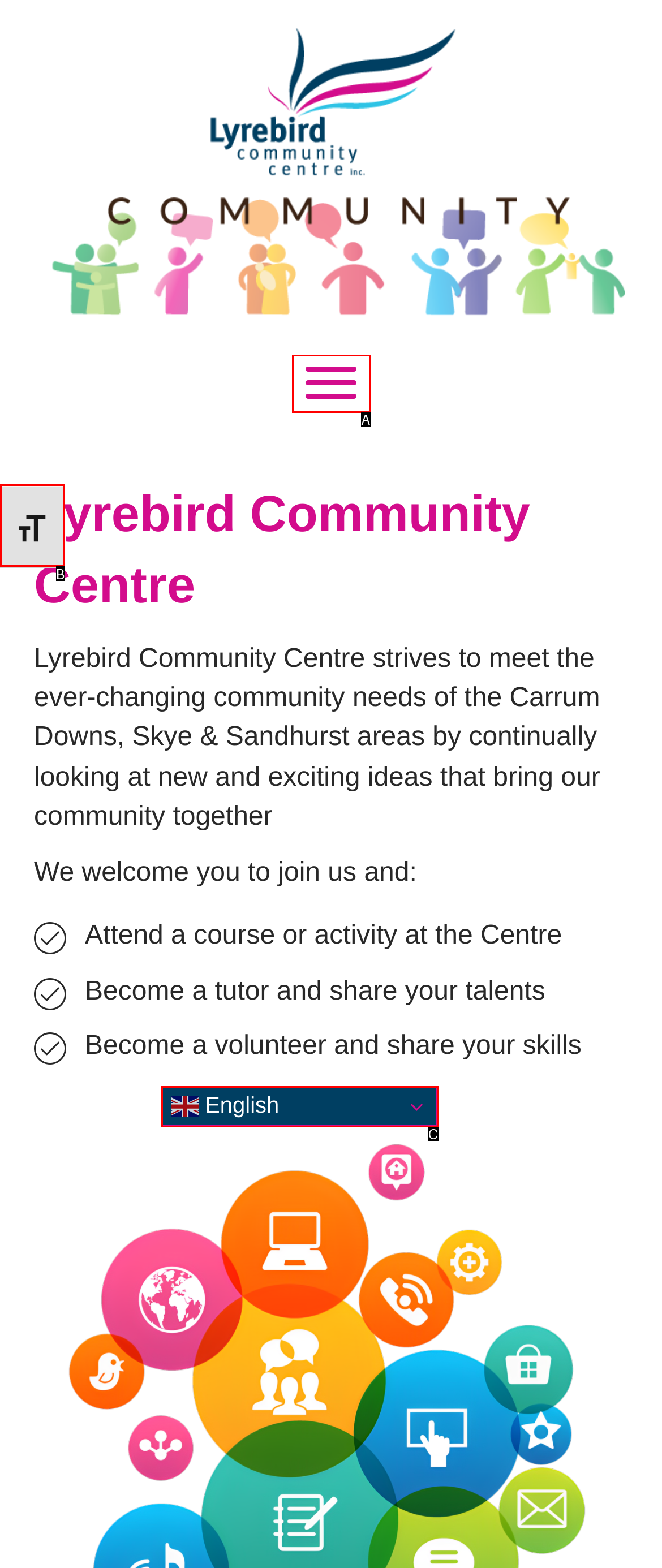Given the description: Dating, identify the matching option. Answer with the corresponding letter.

None